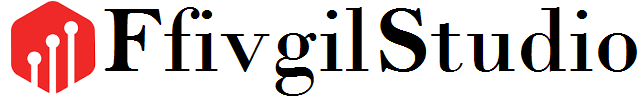What is the design of the logo likely aimed at?
Please ensure your answer is as detailed and informative as possible.

The design of the logo, which combines a sleek typographic design with a modern aesthetic, is likely aimed at capturing the attention of users interested in topics related to making homes more valuable and improving selling prospects.